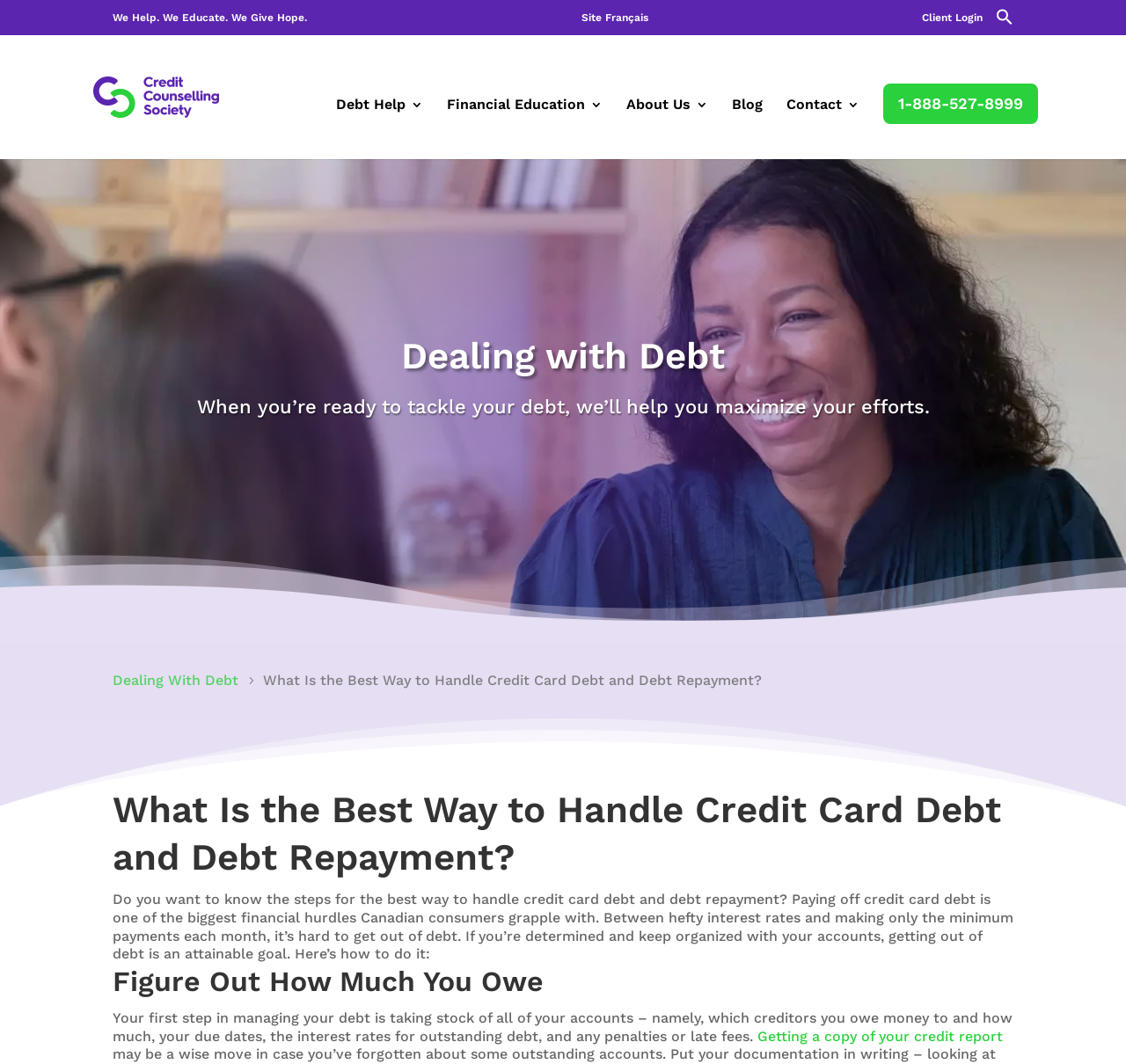Determine the bounding box coordinates of the region I should click to achieve the following instruction: "Search for something". Ensure the bounding box coordinates are four float numbers between 0 and 1, i.e., [left, top, right, bottom].

[0.884, 0.007, 0.9, 0.033]